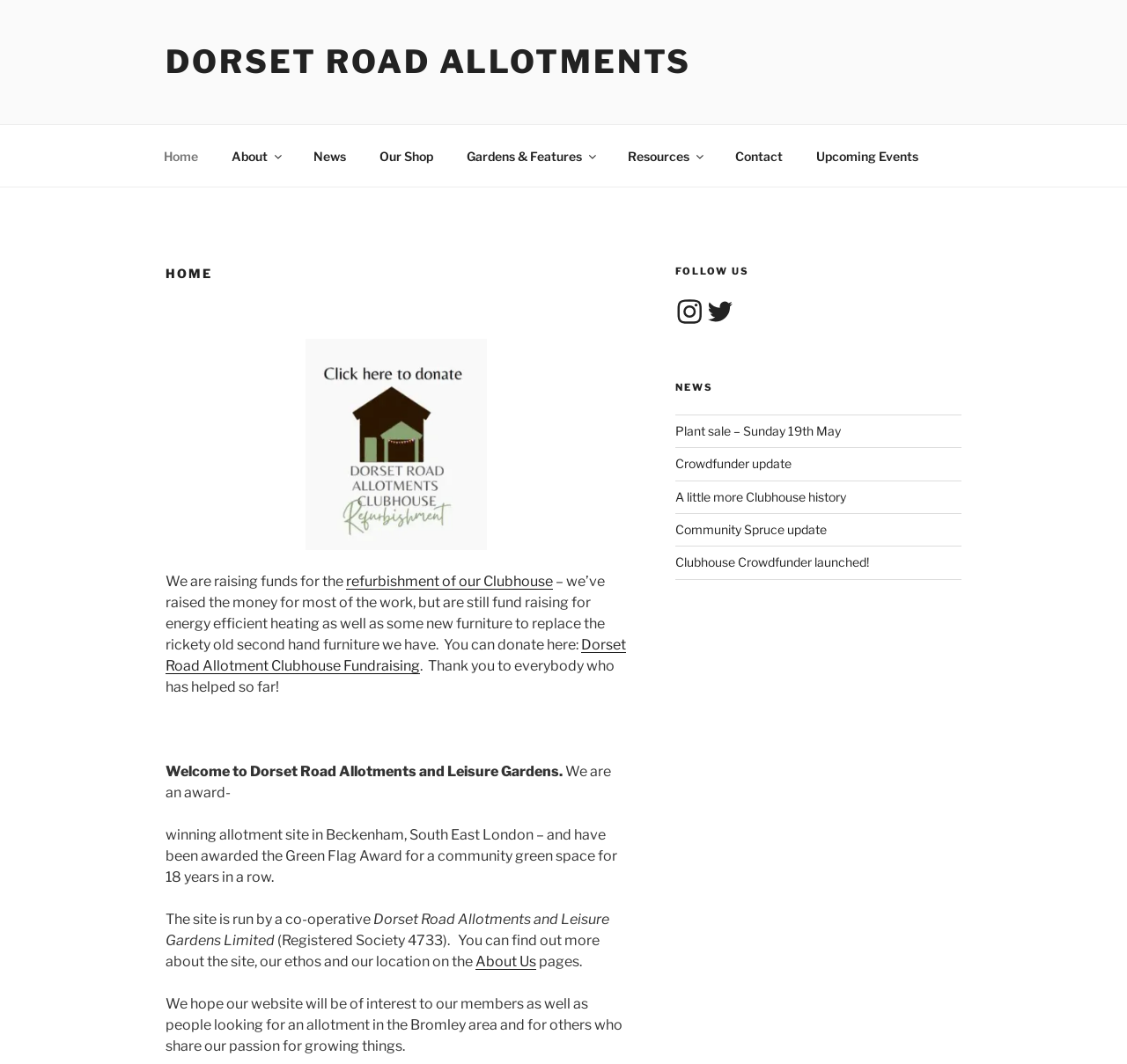Give a full account of the webpage's elements and their arrangement.

The webpage is about Dorset Road Allotments, a community green space in Beckenham, South East London. At the top of the page, there is a large heading "DORSET ROAD ALLOTMENTS" with a link to the homepage. Below it, there is a top menu with links to various sections of the website, including "Home", "About", "News", "Our Shop", "Gardens & Features", "Resources", "Contact", and "Upcoming Events".

The main content of the page is divided into two sections. On the left side, there is a section with a heading "HOME" and a subheading that explains the purpose of the webpage. The text describes the fundraising efforts for the refurbishment of the Clubhouse, including the need for energy-efficient heating and new furniture. There is a link to donate to the cause and a thank-you message to those who have contributed so far.

Below this section, there is a welcome message to Dorset Road Allotments and Leisure Gardens, which is an award-winning allotment site. The text describes the site's history, its cooperative management, and its location. There is a link to the "About Us" page for more information.

On the right side of the page, there is a sidebar with two sections. The top section is headed "FOLLOW US" and contains links to the website's Instagram and Twitter accounts. The bottom section is headed "NEWS" and lists several news articles, including a plant sale, a Crowdfunder update, and a community spruce update. Each news article has a link to read more.